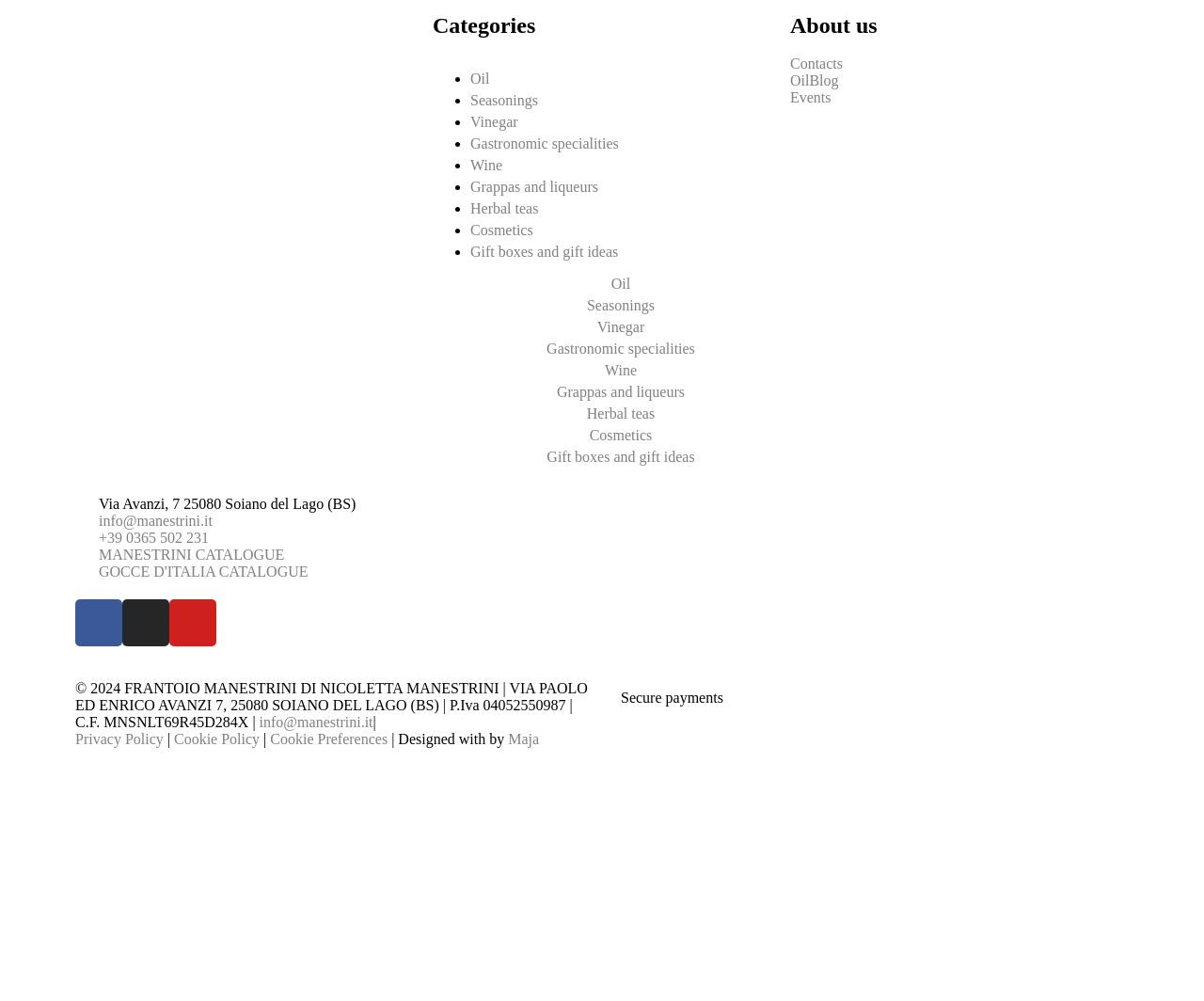What is the email address to contact Manestrini?
Using the visual information, reply with a single word or short phrase.

info@manestrini.it